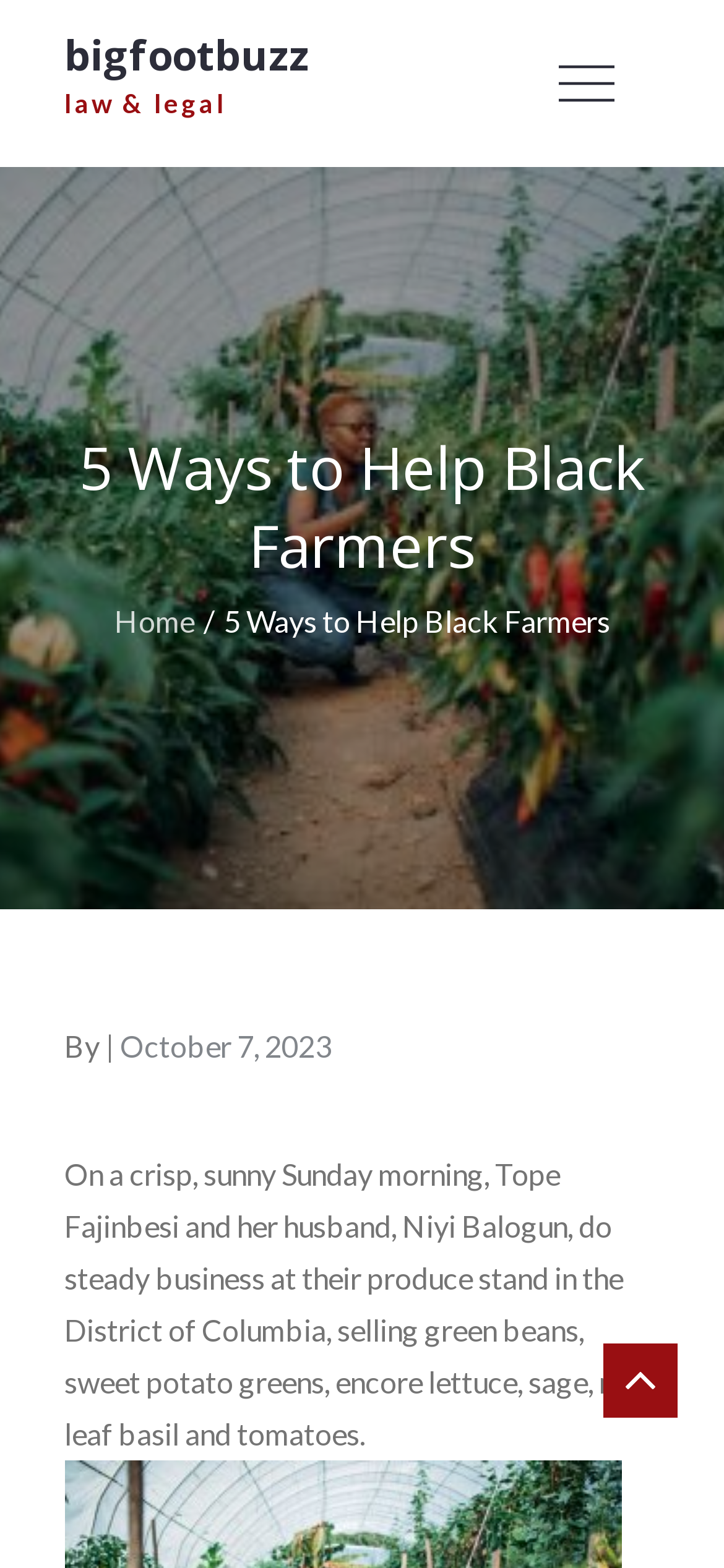When was the article posted?
Please give a detailed and elaborate explanation in response to the question.

The webpage mentions the date 'October 7, 2023' as the posting date of the article, which is also marked as a link.